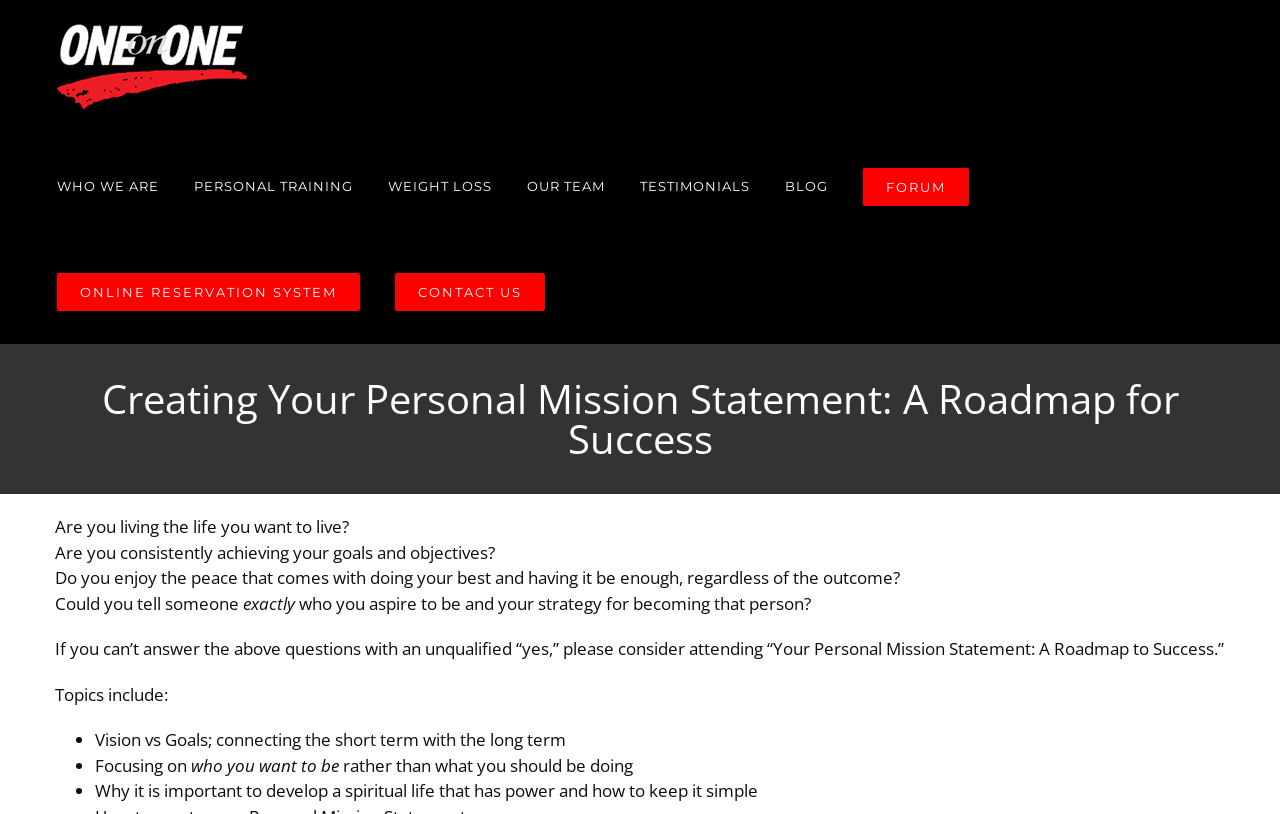Refer to the screenshot and answer the following question in detail:
What is the importance of developing a spiritual life?

According to the webpage, developing a spiritual life is important because it gives one power, and the program 'Your Personal Mission Statement' teaches how to keep it simple, as mentioned in the list of topics.